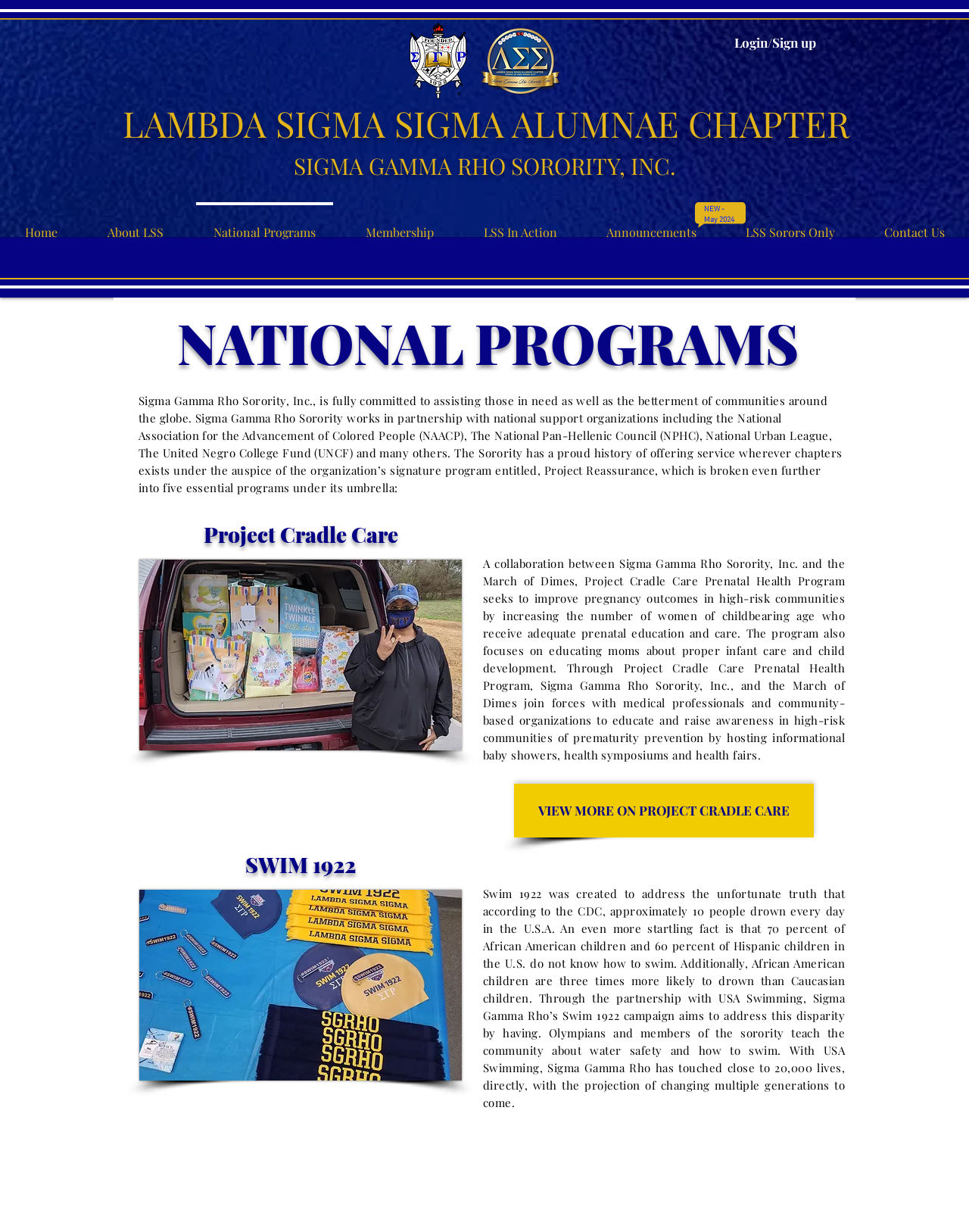Please identify the bounding box coordinates of where to click in order to follow the instruction: "Learn more about National Programs".

[0.195, 0.164, 0.352, 0.202]